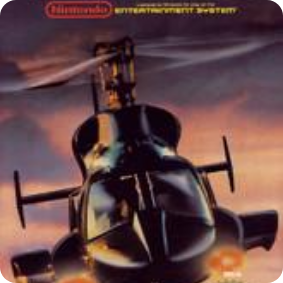What is the price of the game?
Refer to the screenshot and respond with a concise word or phrase.

$14.99 CAD